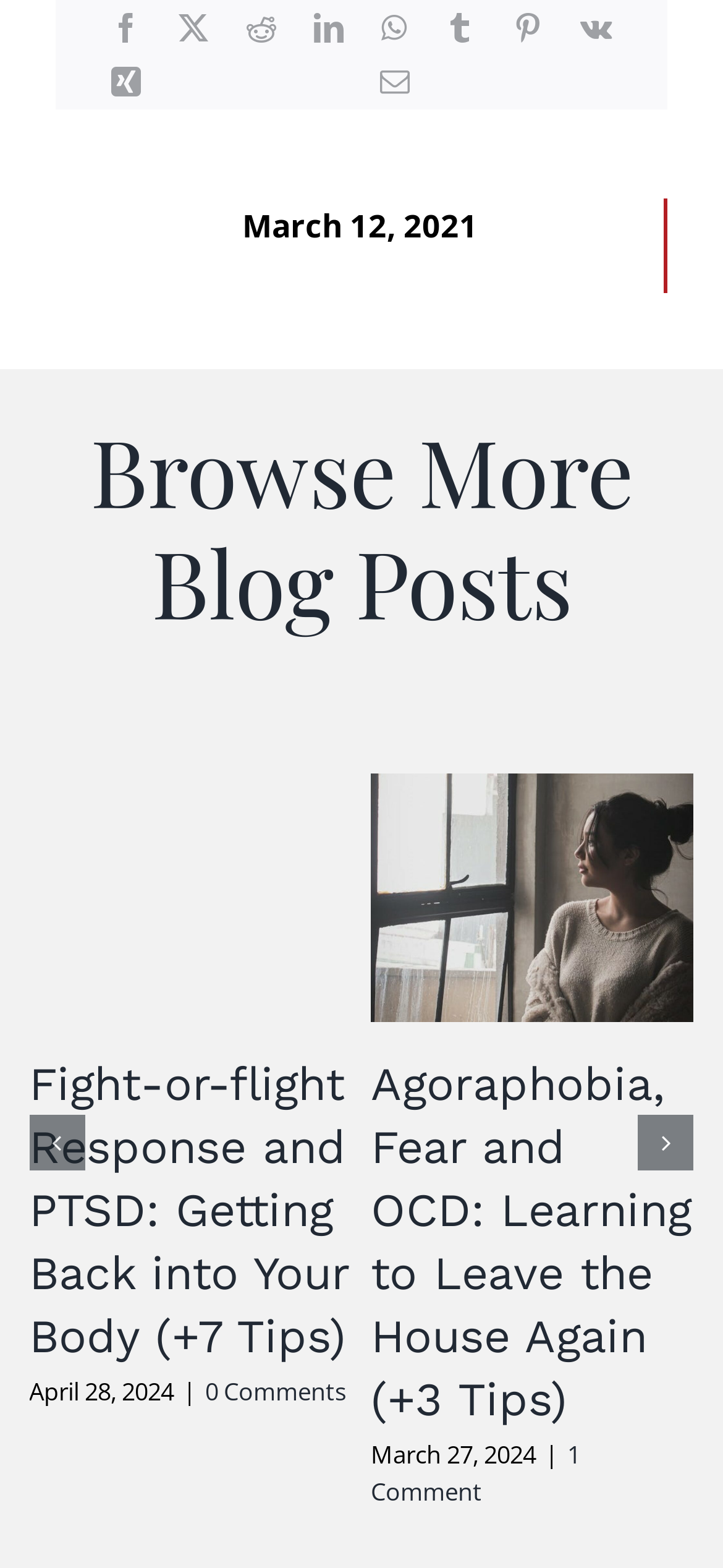Review the image closely and give a comprehensive answer to the question: What is the purpose of the 'Previous slide' button?

I analyzed the layout of the webpage and found that the 'Previous slide' button is likely used to navigate to previous blog posts, as it is located near the blog post groups and has a corresponding 'Next slide' button.